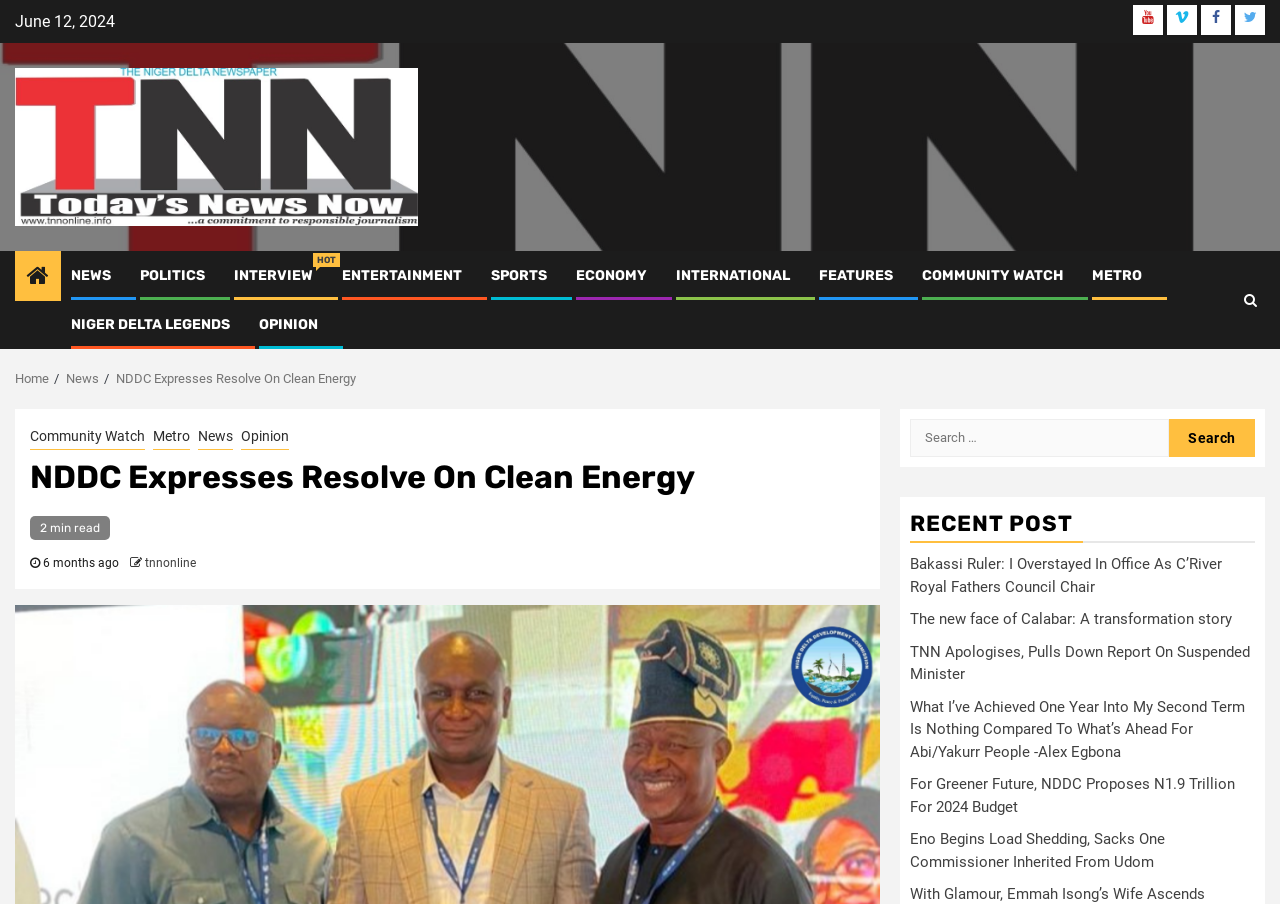From the webpage screenshot, predict the bounding box of the UI element that matches this description: "Niger Delta Legends".

[0.055, 0.35, 0.18, 0.369]